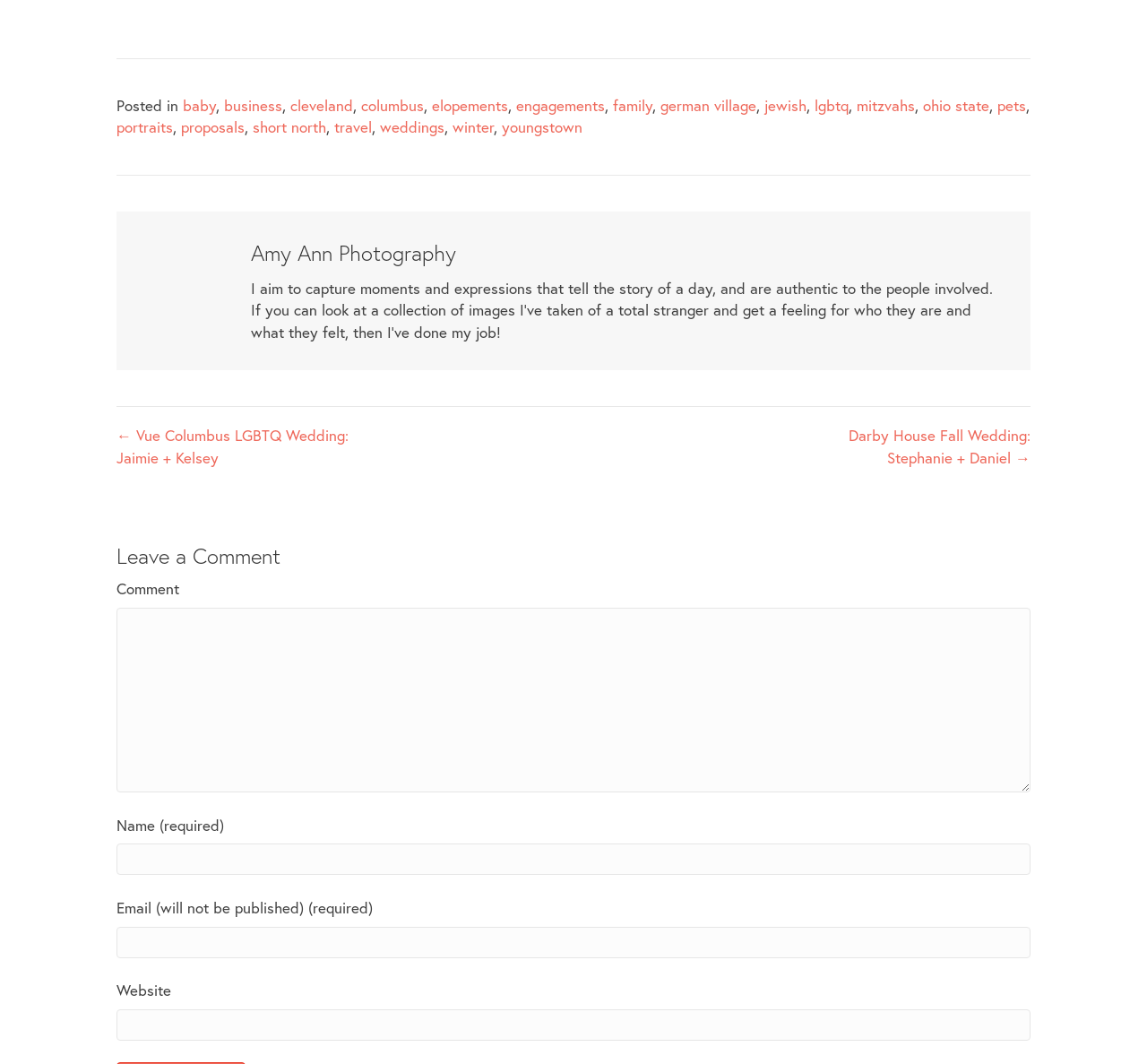Identify the bounding box for the described UI element: "travel".

[0.291, 0.11, 0.324, 0.129]